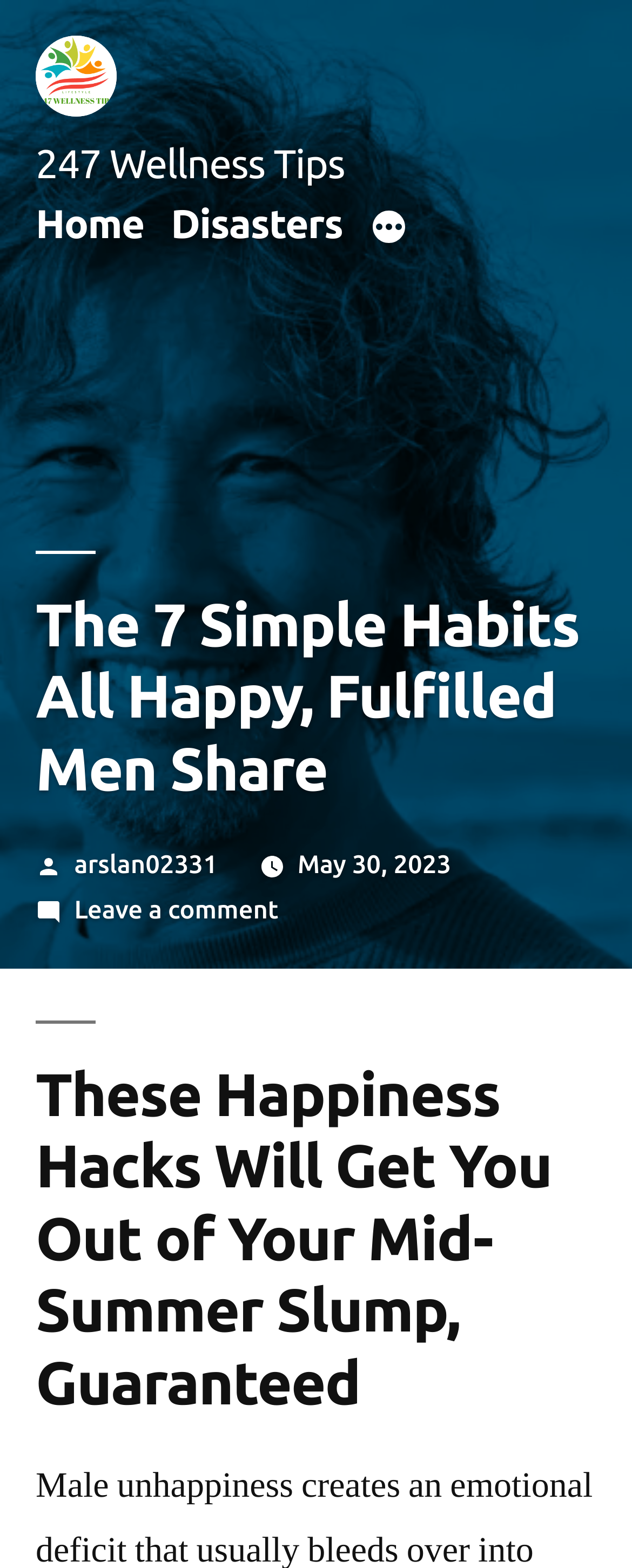Construct a comprehensive description capturing every detail on the webpage.

The webpage appears to be a blog post or article discussing the habits of happy and fulfilled men. At the top left of the page, there is a logo or icon representing "247 Wellness Tips" with a corresponding link. Next to it, there is a navigation menu labeled "Top Menu" with links to "Home", "Disasters", and a "More" button that expands to a menu.

Below the navigation menu, there is a large image that spans the entire width of the page, titled "The 7 Habits of Happy Men". This image takes up a significant portion of the page, covering the top half.

The main content of the page begins with a heading that reads "The 7 Simple Habits All Happy, Fulfilled Men Share". Below this heading, there is a section with text "Posted by" followed by a link to the author's name, "arslan02331", and the date "May 30, 2023".

Further down, there is a link to leave a comment on the article, and below that, there is a subheading that reads "These Happiness Hacks Will Get You Out of Your Mid-Summer Slump, Guaranteed". This subheading appears to be a summary or introduction to the main content of the article, which is not explicitly described in the accessibility tree.